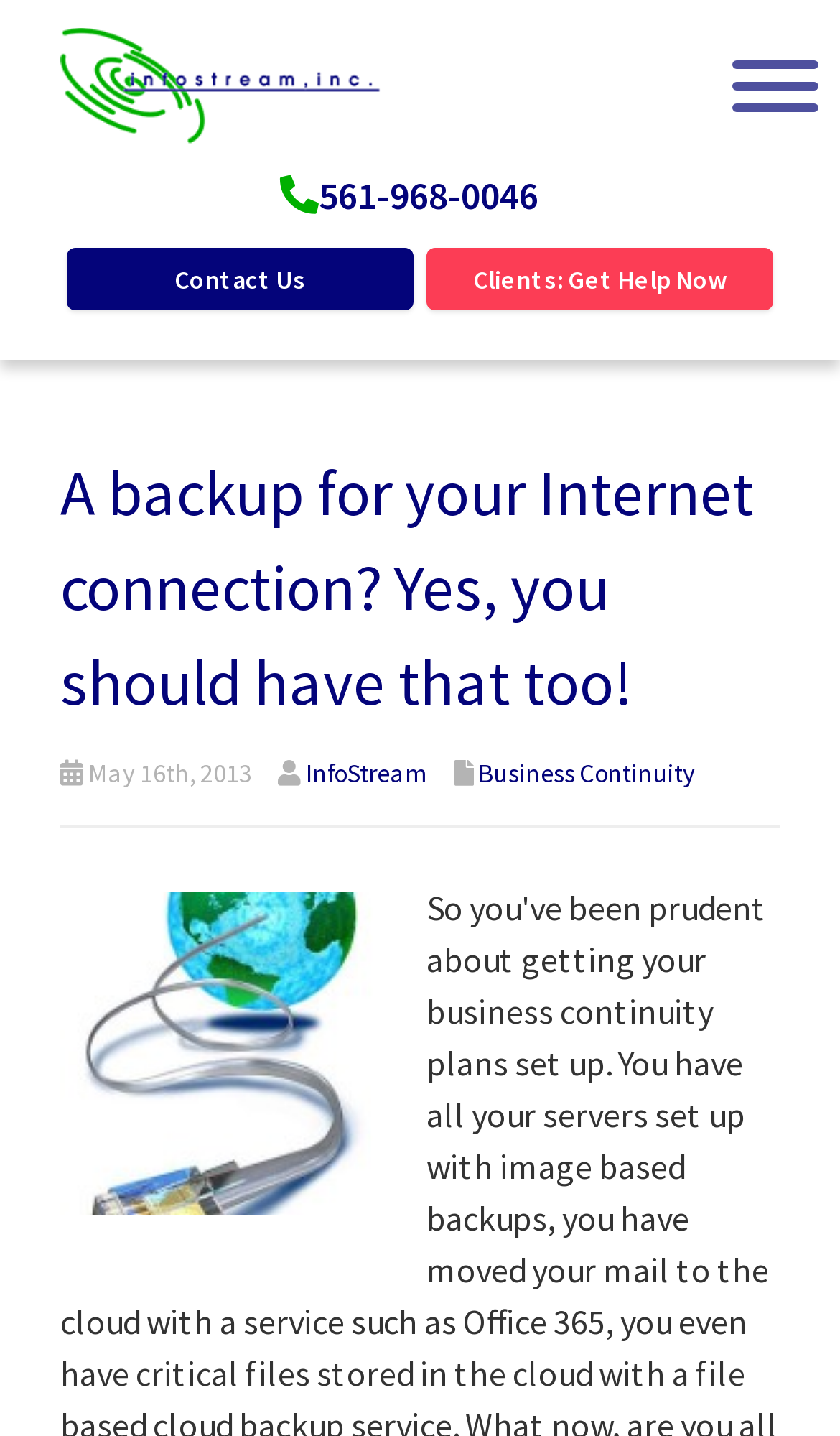Generate the main heading text from the webpage.

A backup for your Internet connection? Yes, you should have that too!